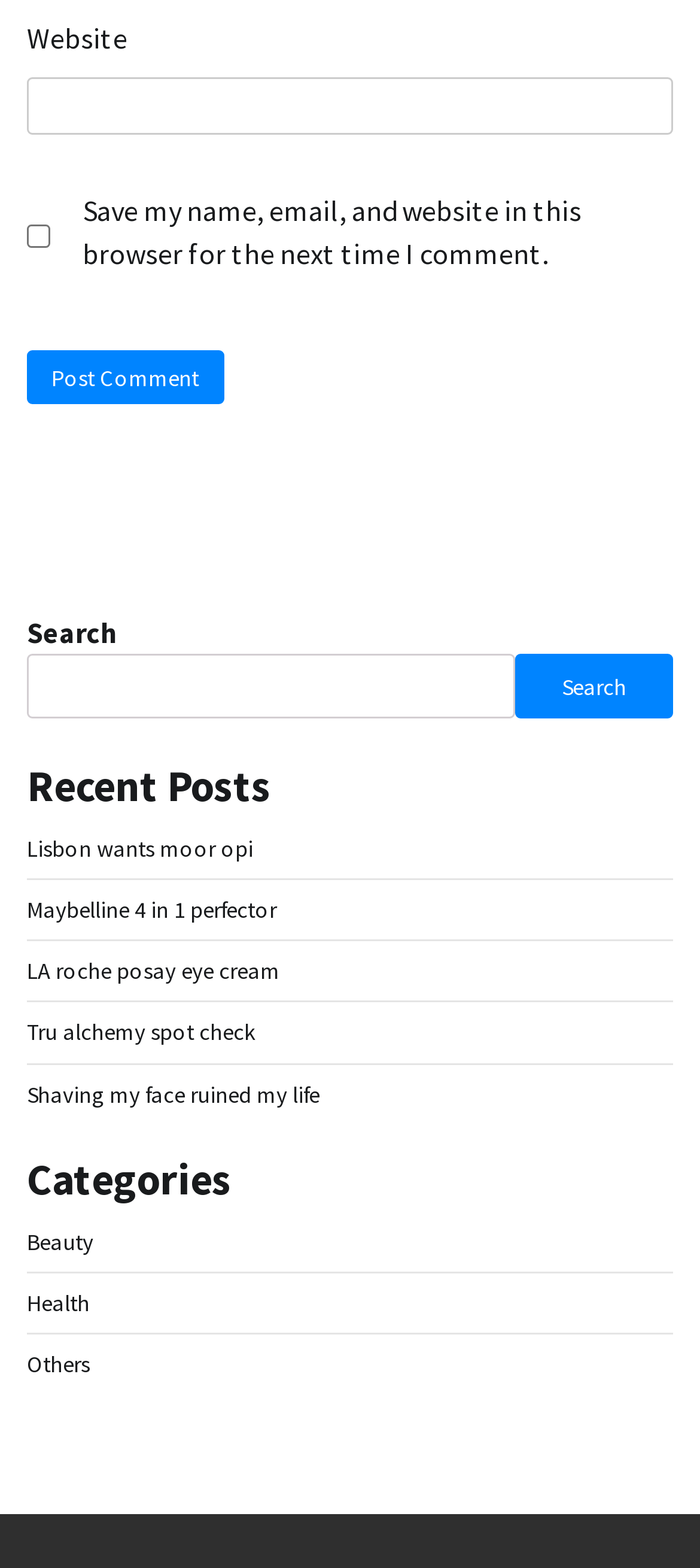Kindly provide the bounding box coordinates of the section you need to click on to fulfill the given instruction: "Post a comment".

[0.038, 0.223, 0.32, 0.258]